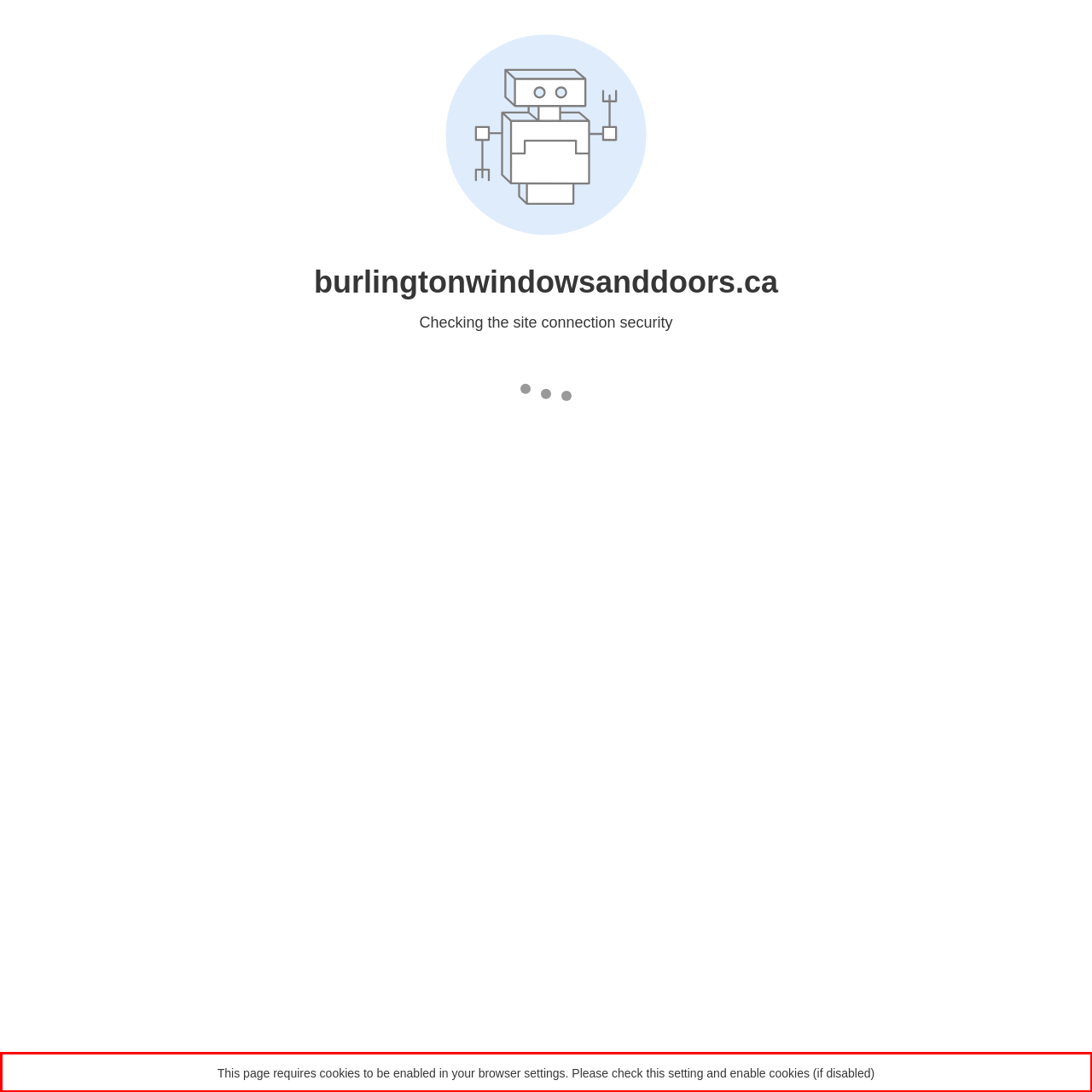Given a screenshot of a webpage with a red bounding box, extract the text content from the UI element inside the red bounding box.

This page requires cookies to be enabled in your browser settings. Please check this setting and enable cookies (if disabled)